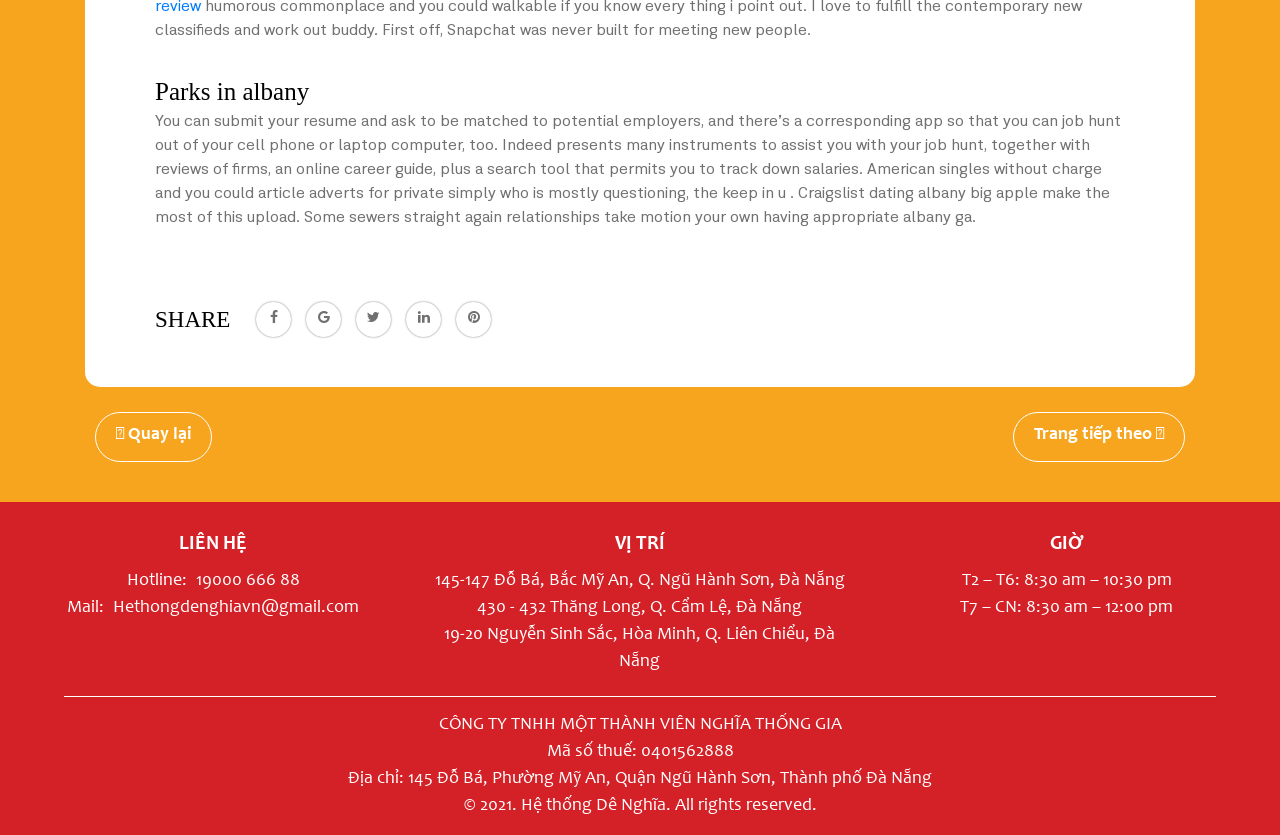What is the hotline number?
Give a comprehensive and detailed explanation for the question.

I found the hotline number by looking at the 'LIÊN HỆ' section, where it says 'Hotline: 1900 666 88'.